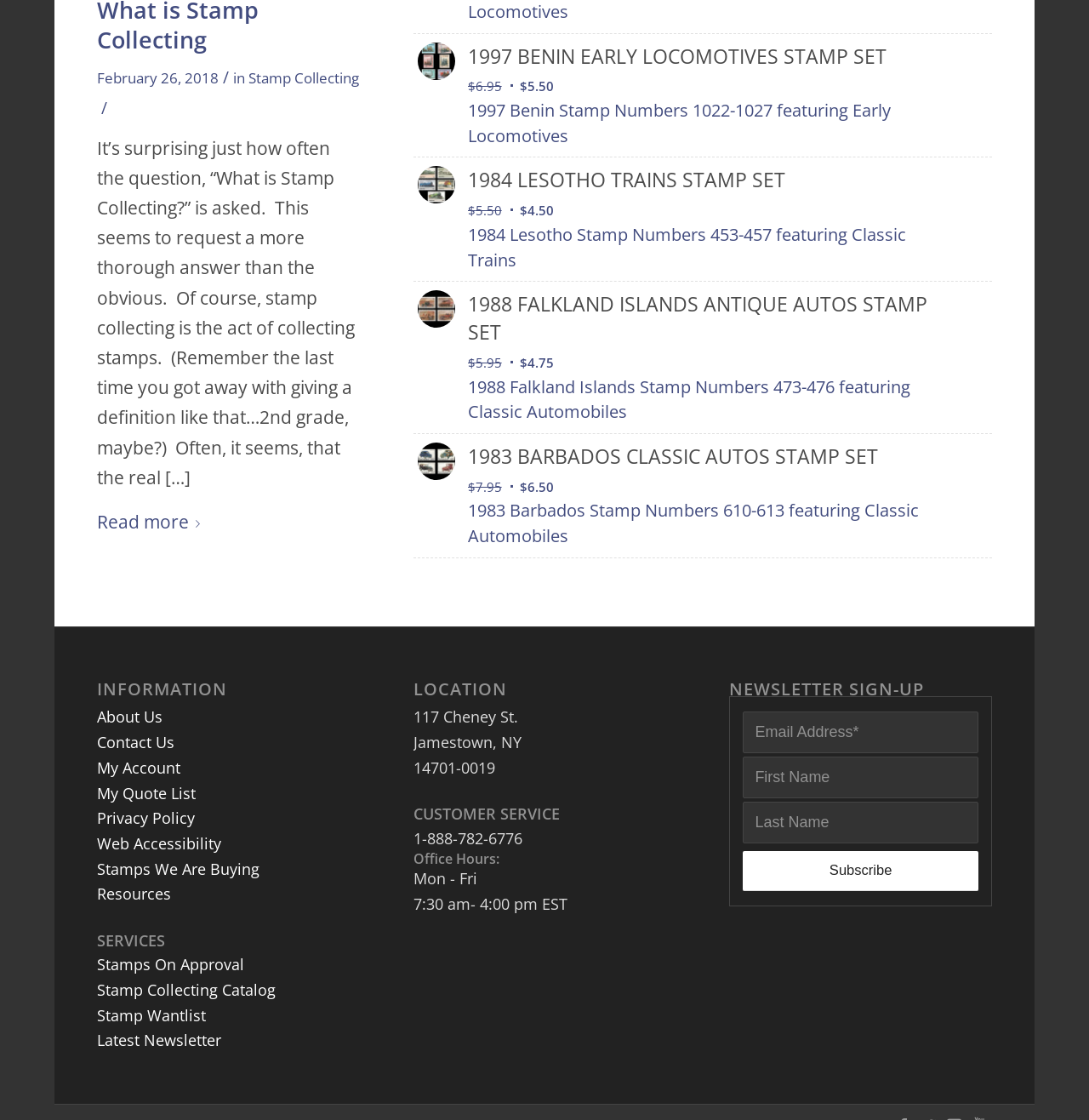For the following element description, predict the bounding box coordinates in the format (top-left x, top-left y, bottom-right x, bottom-right y). All values should be floating point numbers between 0 and 1. Description: value="Subscribe"

[0.682, 0.76, 0.898, 0.796]